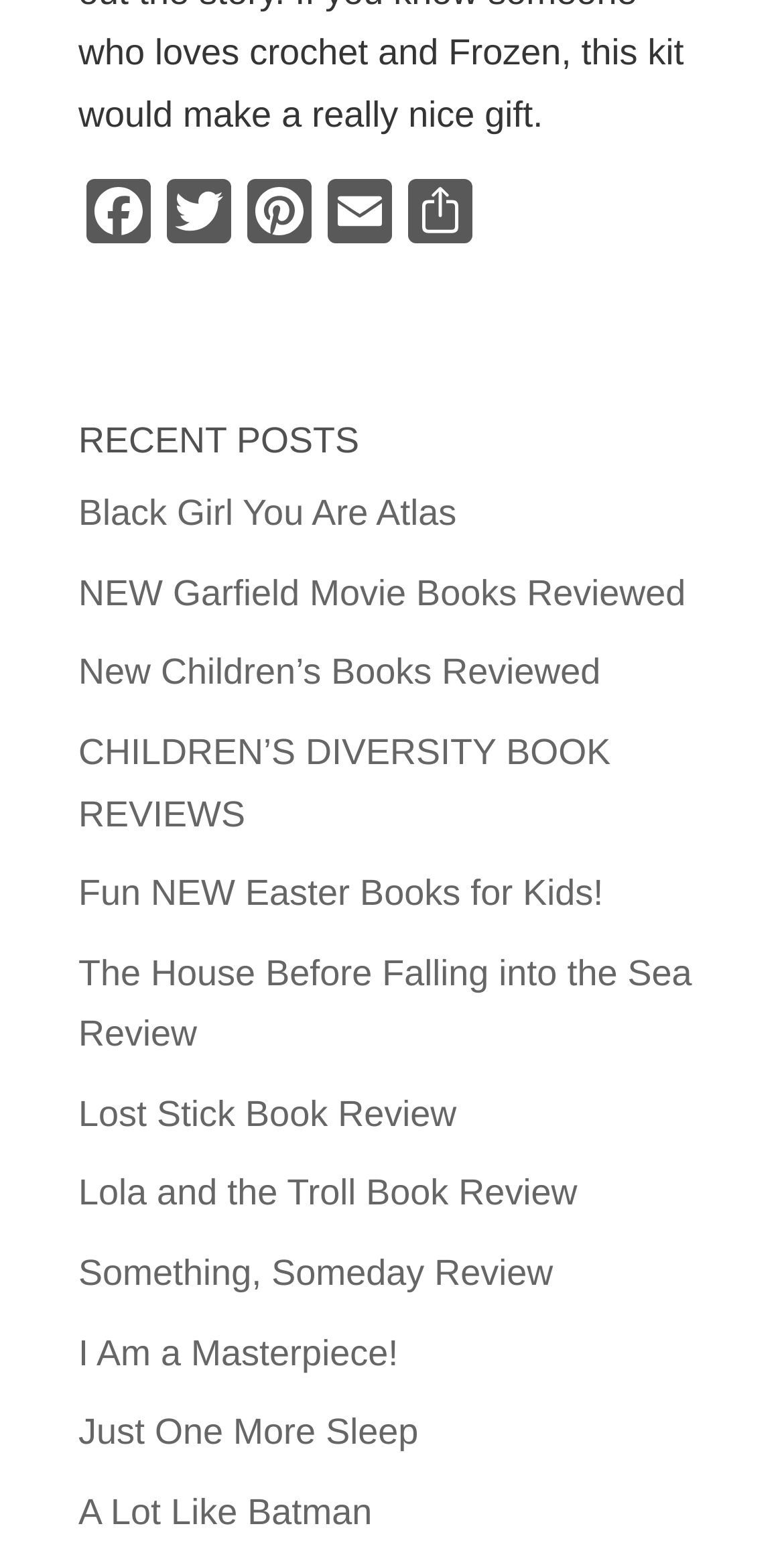What type of books are being reviewed?
Refer to the screenshot and deliver a thorough answer to the question presented.

The links on the webpage suggest that the books being reviewed are primarily children's books, with titles such as 'Black Girl You Are Atlas', 'NEW Garfield Movie Books Reviewed', and 'Fun NEW Easter Books for Kids!'.